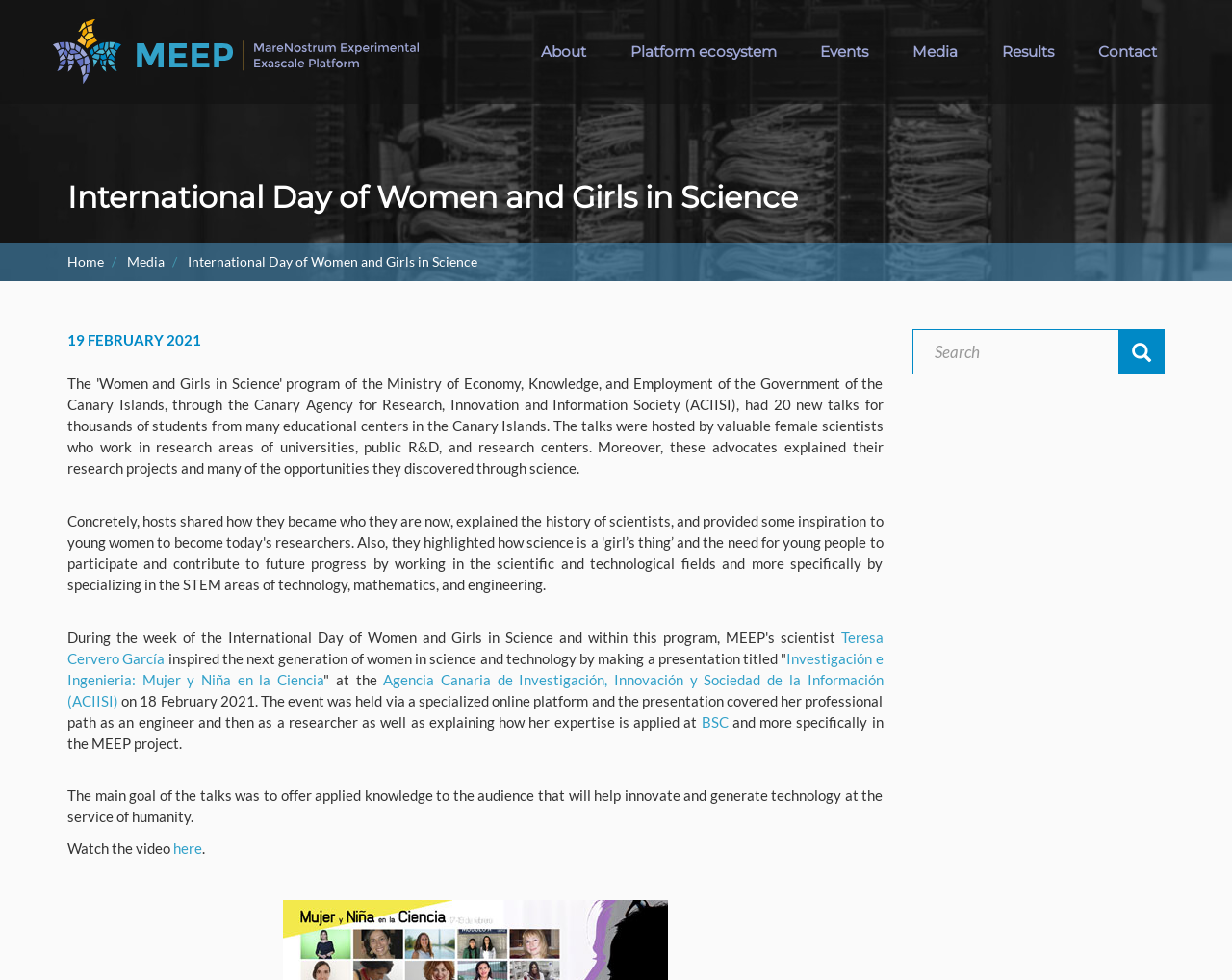Please answer the following question using a single word or phrase: 
What can be done on the webpage?

Watch the video